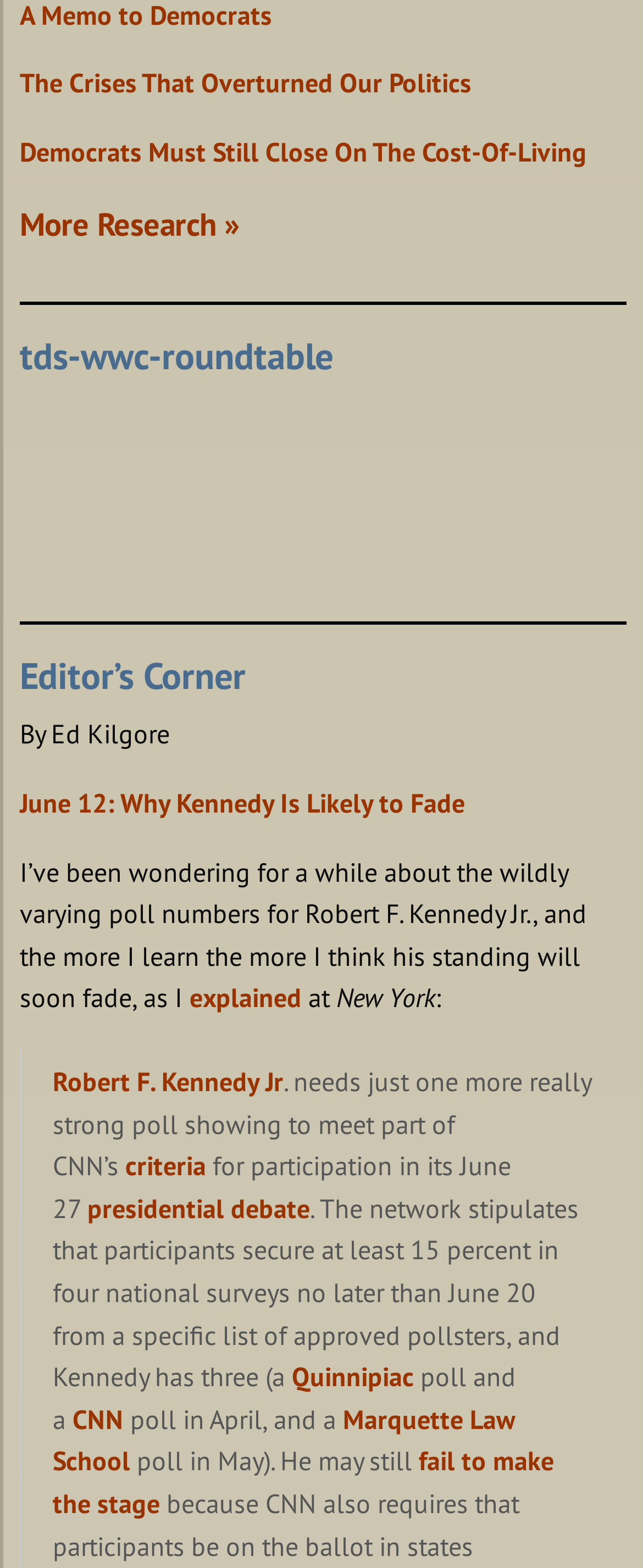Extract the bounding box for the UI element that matches this description: "More Research »".

[0.031, 0.13, 0.372, 0.156]